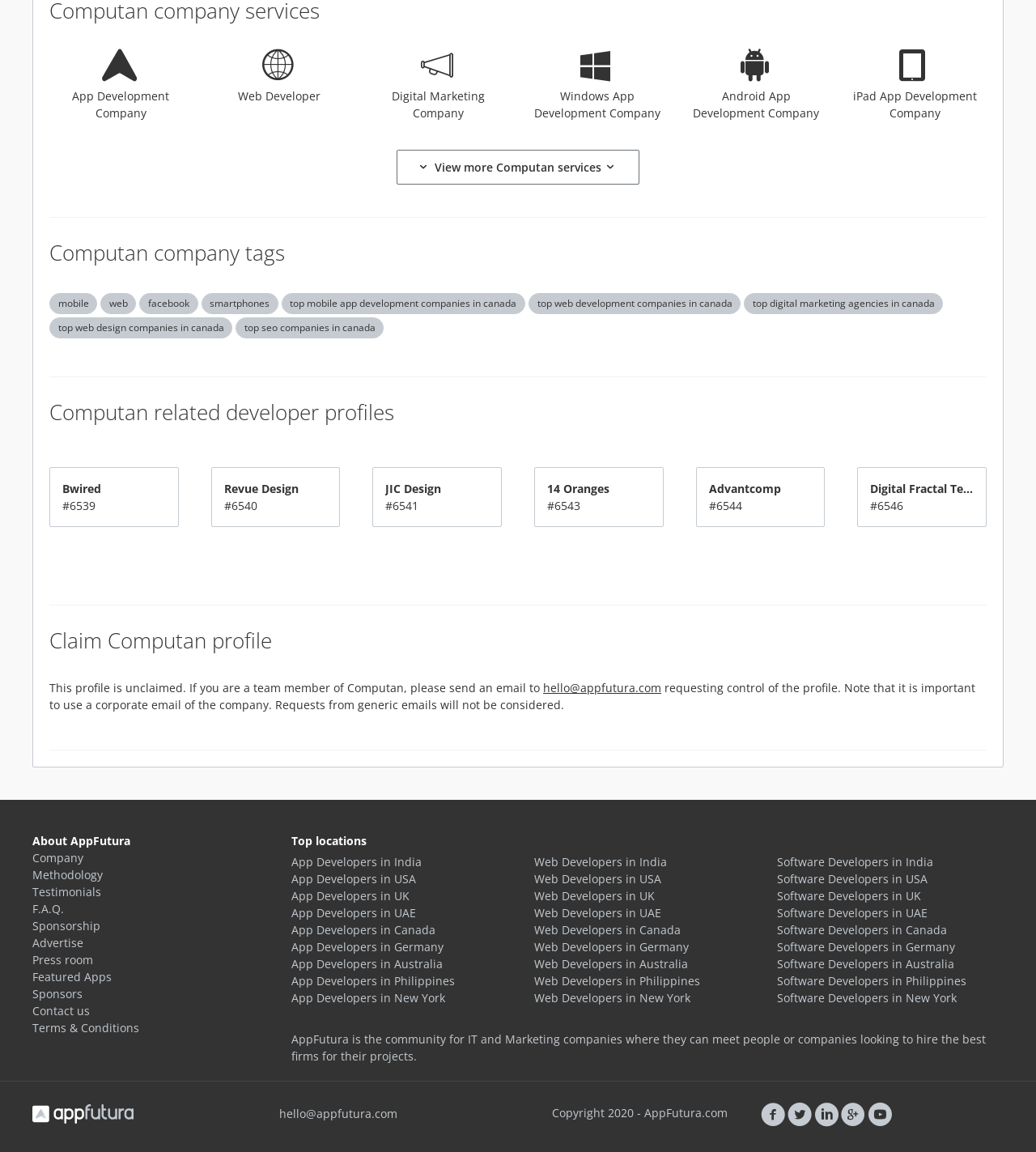Respond with a single word or phrase for the following question: 
What is the company name mentioned in the webpage?

Computan